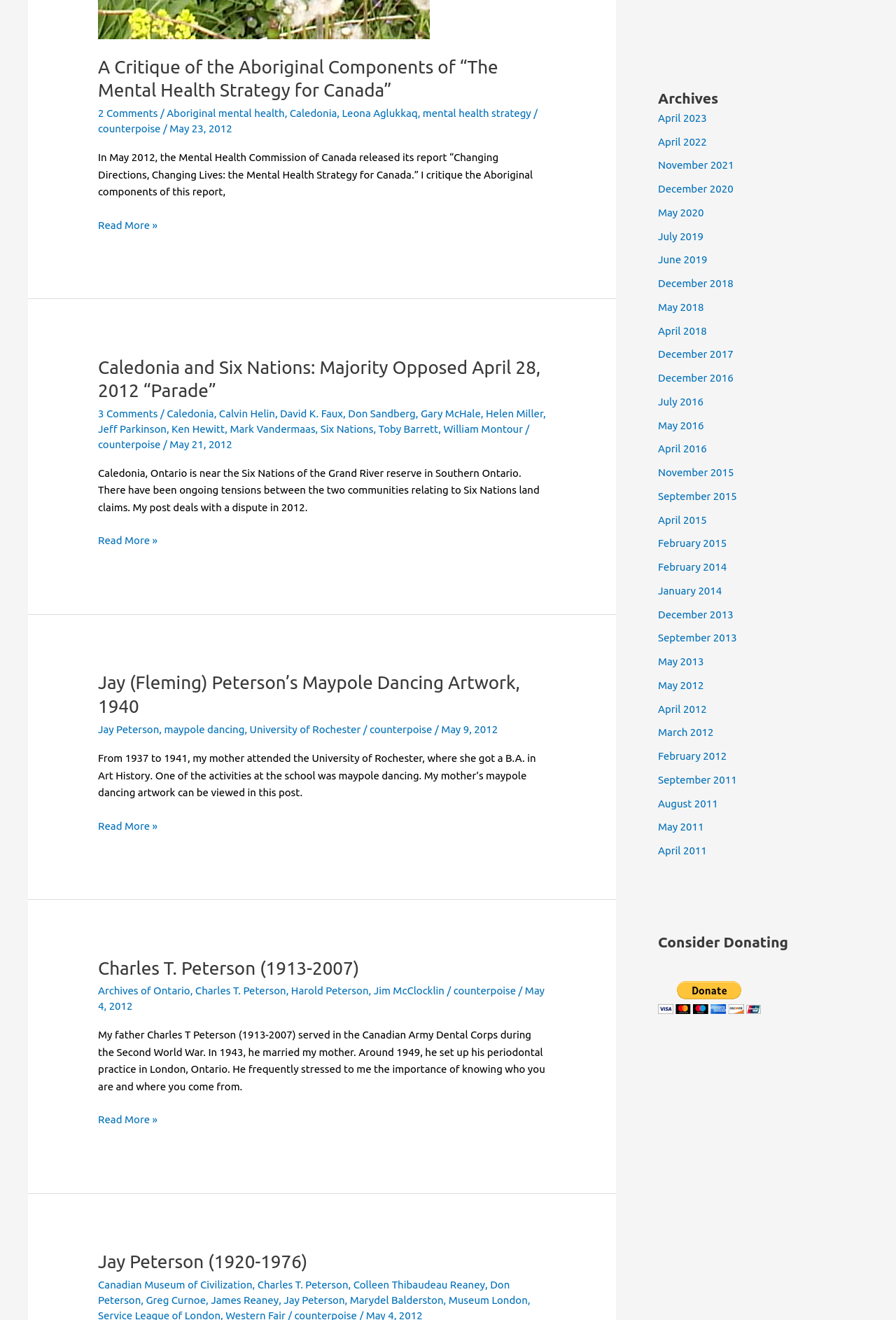What is the date of the second article?
Using the screenshot, give a one-word or short phrase answer.

May 21, 2012